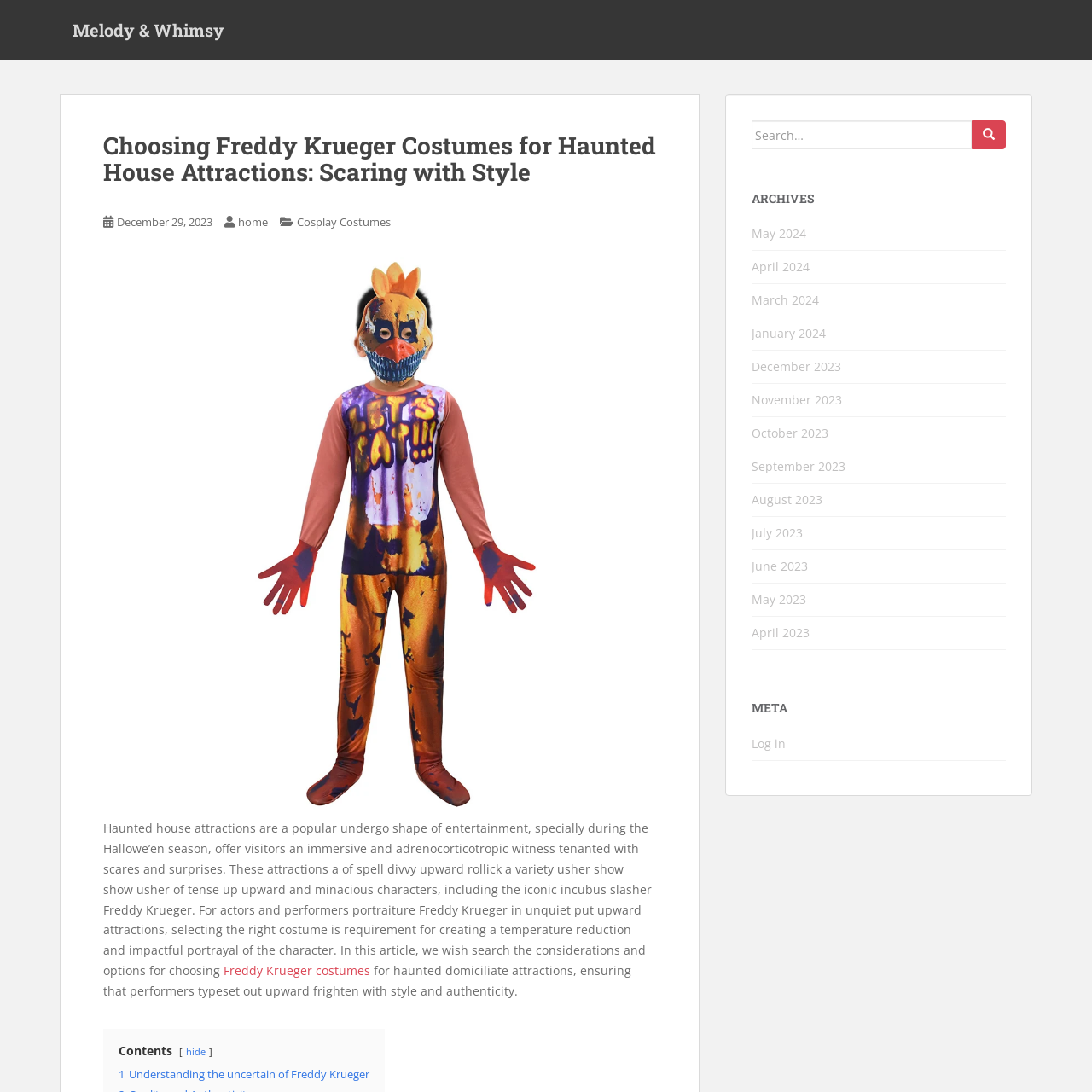Please specify the bounding box coordinates of the element that should be clicked to execute the given instruction: 'Search for something'. Ensure the coordinates are four float numbers between 0 and 1, expressed as [left, top, right, bottom].

[0.688, 0.11, 0.921, 0.137]